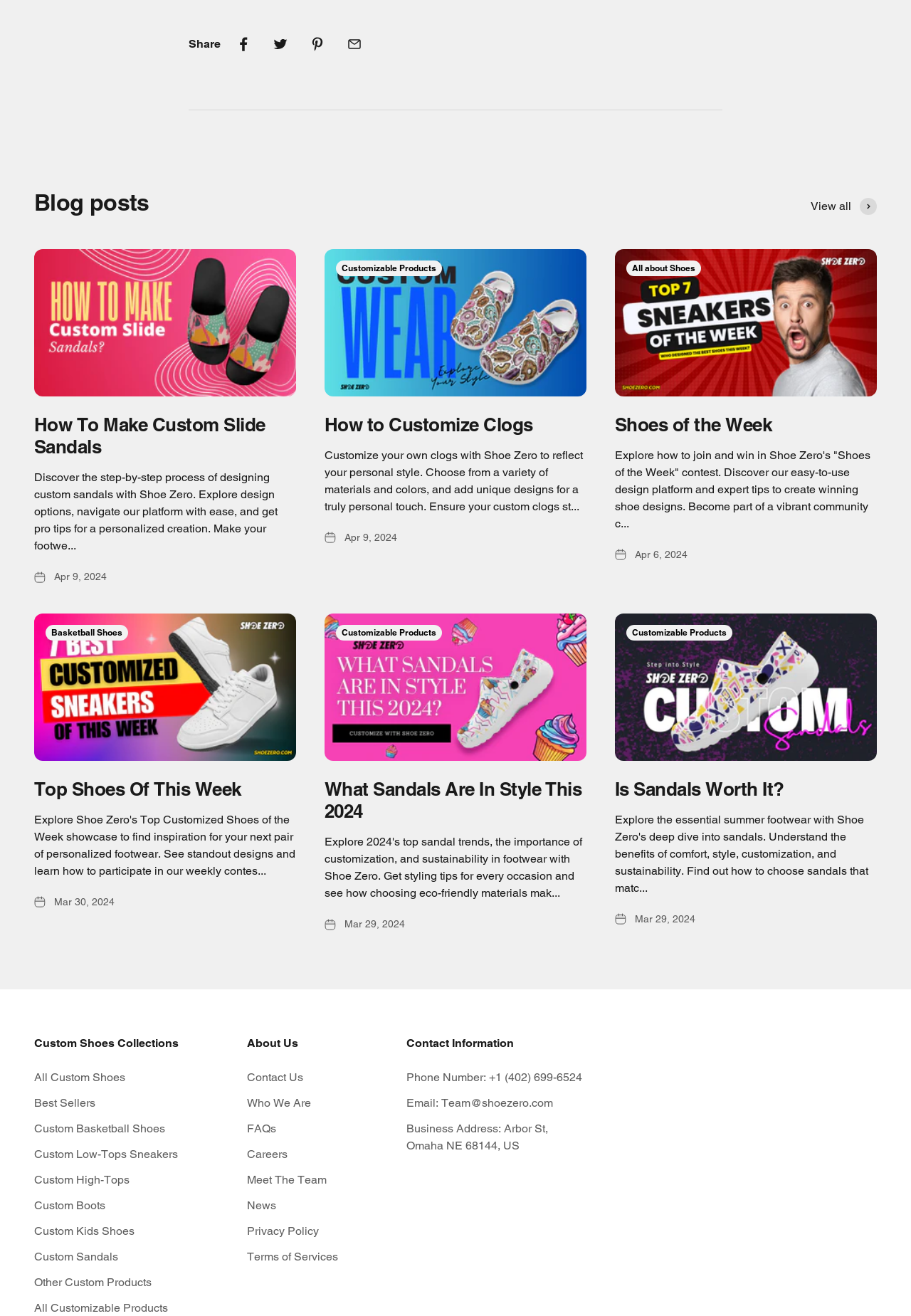What is the phone number of the company?
Look at the webpage screenshot and answer the question with a detailed explanation.

The webpage displays the company's contact information, including a phone number, which is +1 (402) 699-6524, allowing users to contact the company directly.